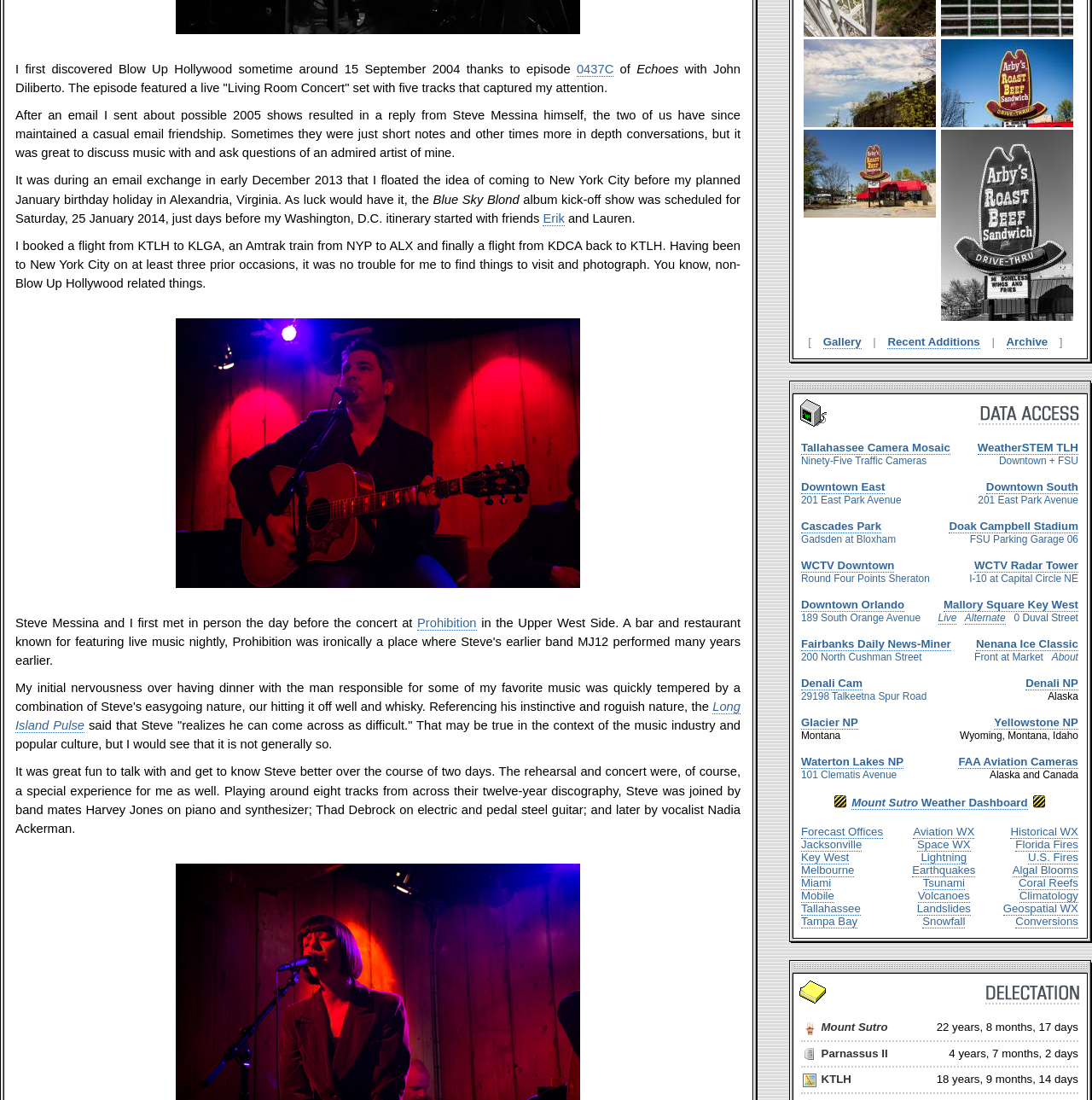Respond to the question with just a single word or phrase: 
Where did the author meet Steve Messina in person?

Prohibition